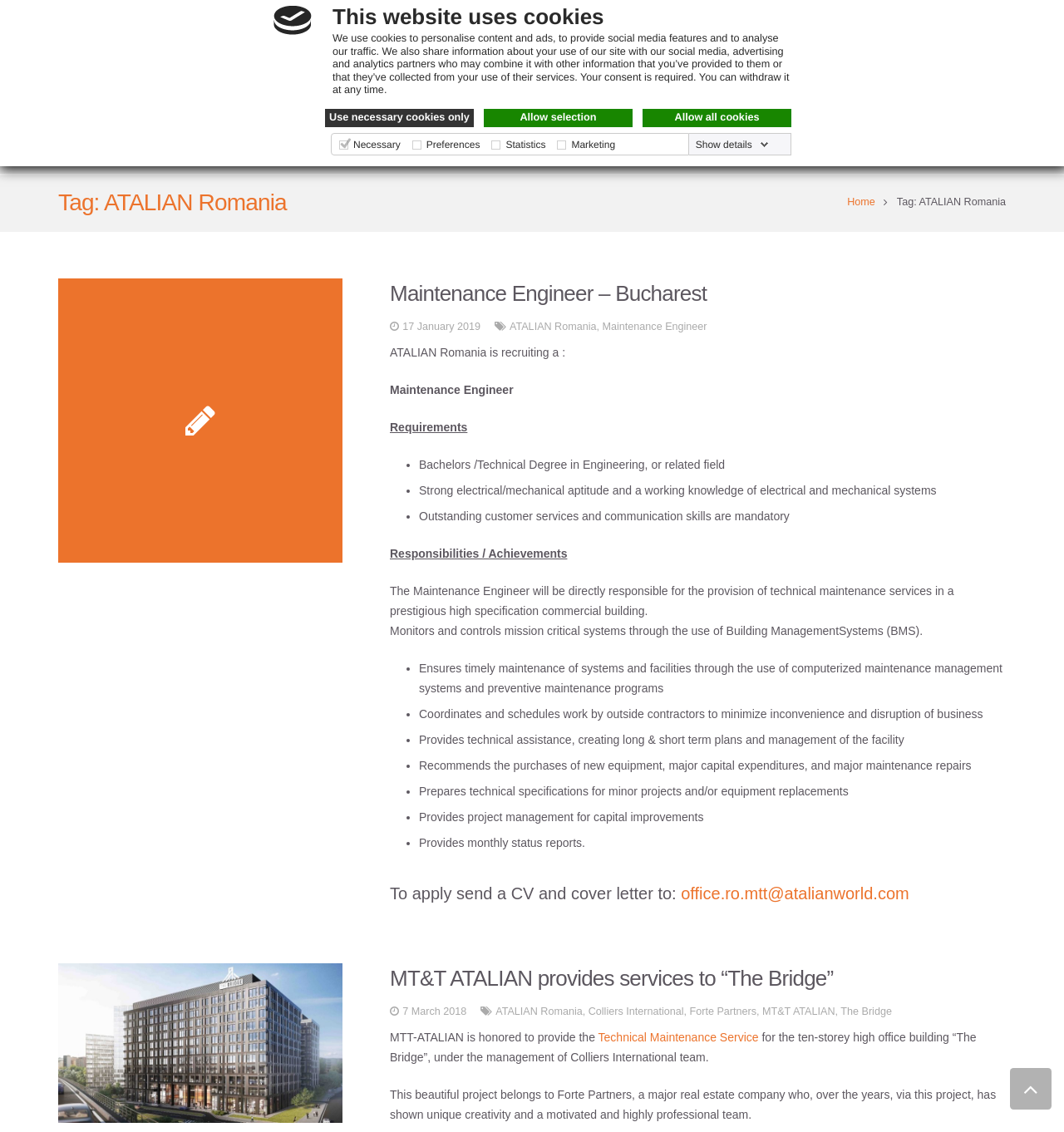Pinpoint the bounding box coordinates of the element that must be clicked to accomplish the following instruction: "Apply for the job by sending a CV and cover letter". The coordinates should be in the format of four float numbers between 0 and 1, i.e., [left, top, right, bottom].

[0.64, 0.781, 0.854, 0.797]